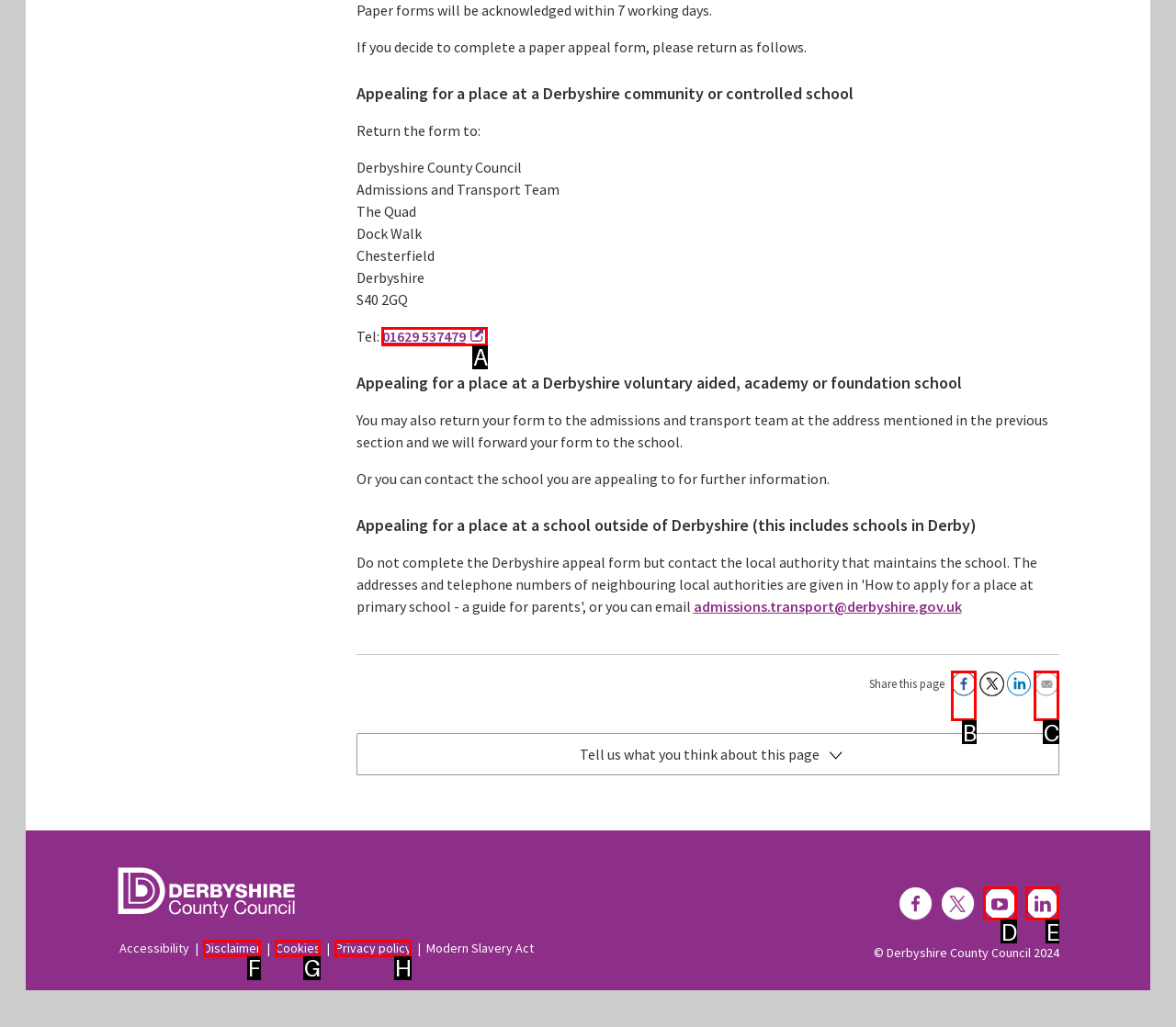Identify which HTML element matches the description: Privacy policy
Provide your answer in the form of the letter of the correct option from the listed choices.

H